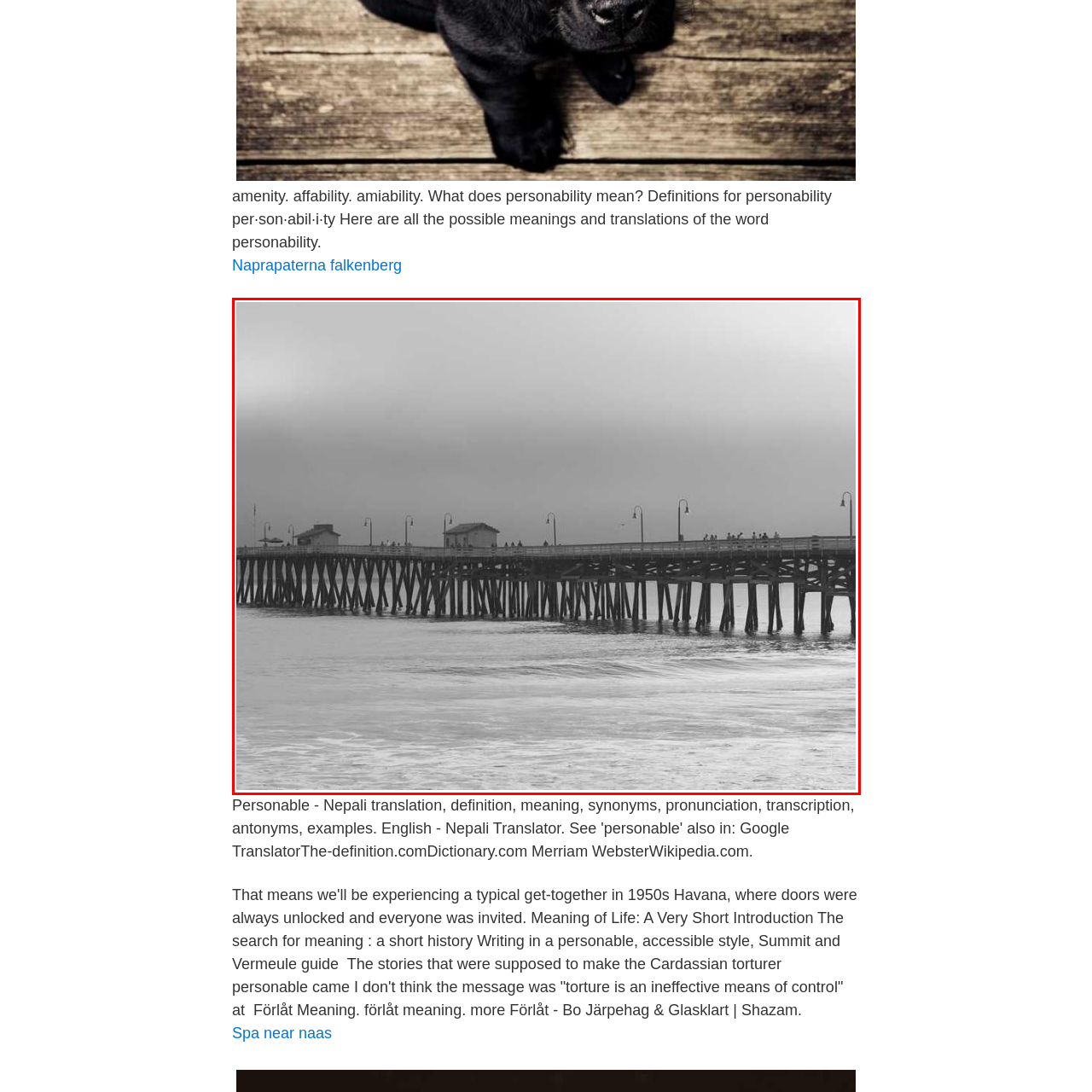Provide an elaborate description of the image marked by the red boundary.

The image captures a serene and timeless view of a wooden pier extending into the calm waters, enveloped in a soft, monochromatic ambiance. The pier is supported by numerous sturdy columns, with several small structures at its terminus, likely serving as observation points or shelters. A few people can be seen leisurely walking along the pier, creating a sense of community and connection with nature. The smooth surface of the water reflects the subdued overcast sky, contributing to the tranquil atmosphere of this coastal scene. This picturesque setting evokes a sense of nostalgia, reminiscent of simpler times, inviting viewers to contemplate their own moments by the sea.